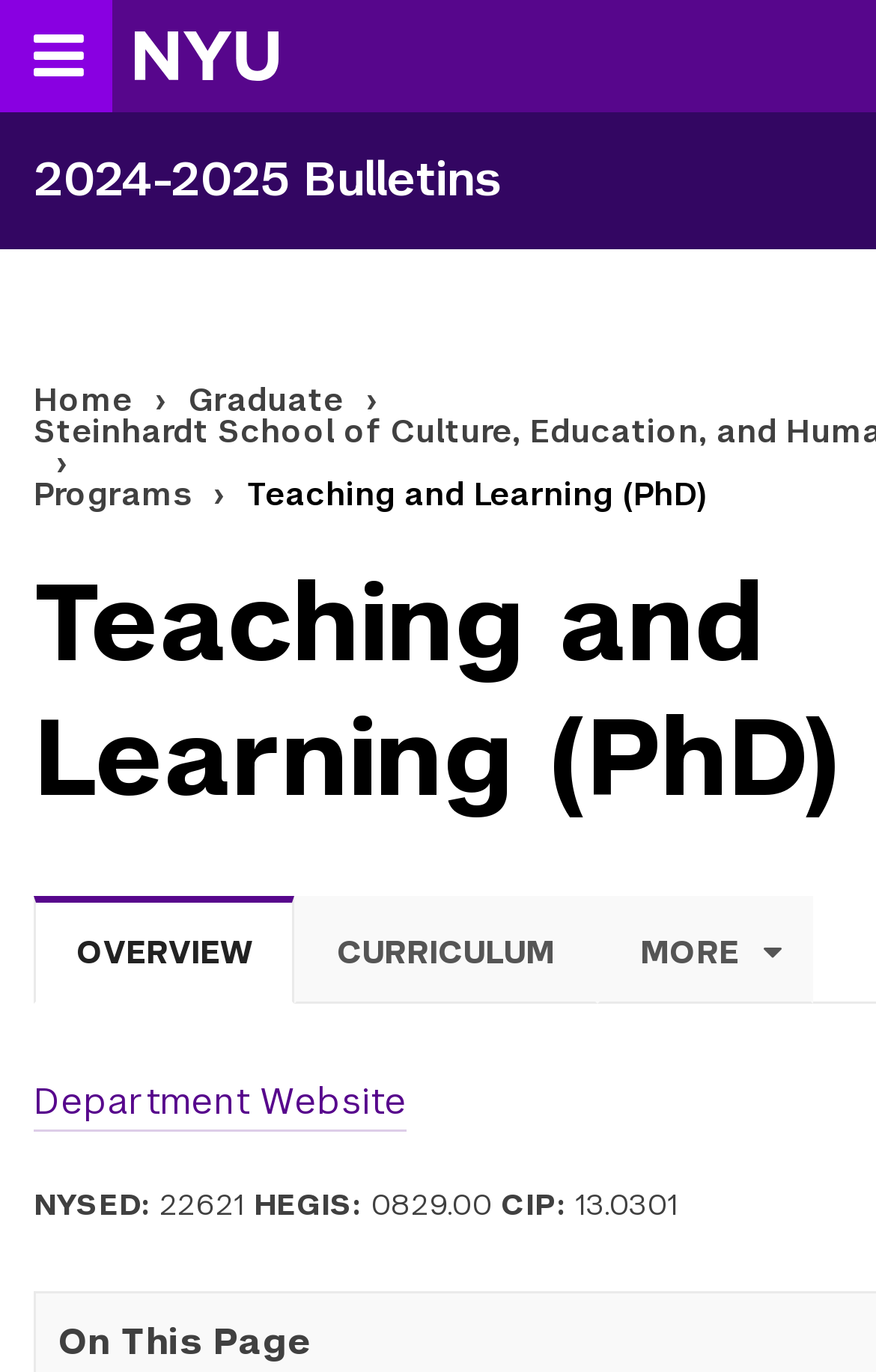What is the link to the department website?
Utilize the information in the image to give a detailed answer to the question.

The answer can be found by looking at the links on the webpage, where it says 'Department Website'. This link is likely to take the user to the website of the department that offers the Teaching and Learning PhD program.